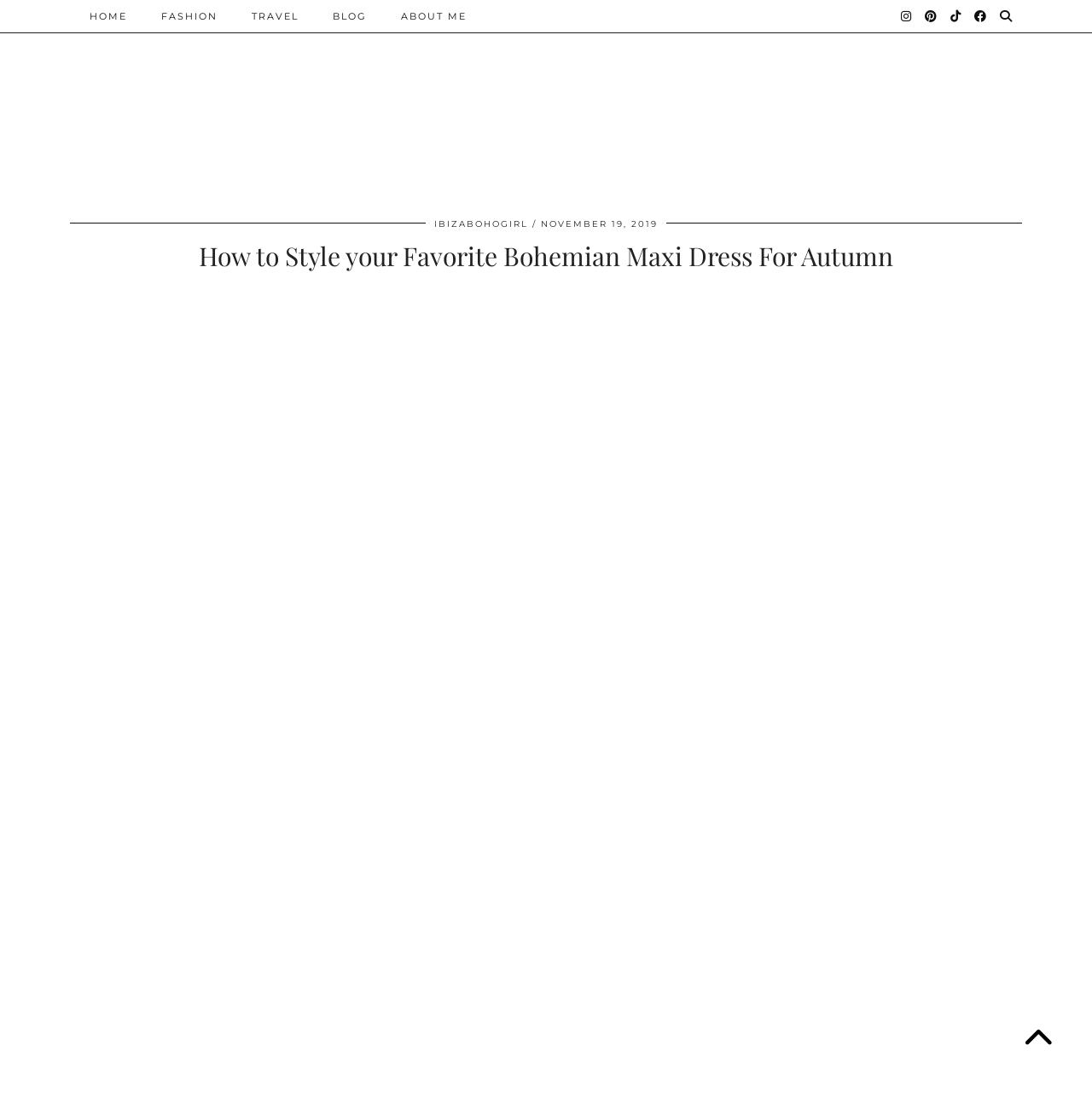Please find the bounding box coordinates of the element that needs to be clicked to perform the following instruction: "read about the blog". The bounding box coordinates should be four float numbers between 0 and 1, represented as [left, top, right, bottom].

[0.289, 0.0, 0.352, 0.029]